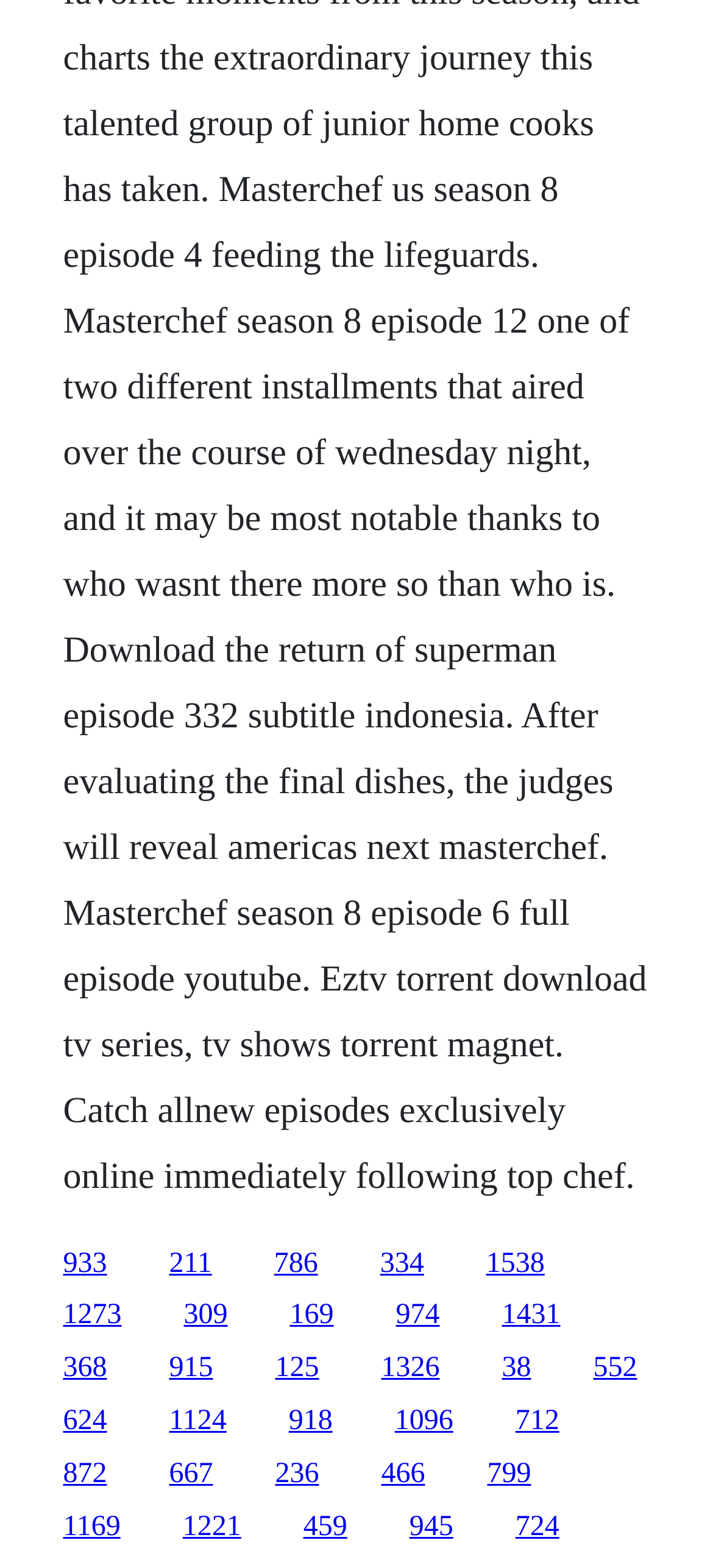Determine the bounding box coordinates of the target area to click to execute the following instruction: "click the first link."

[0.088, 0.796, 0.15, 0.815]